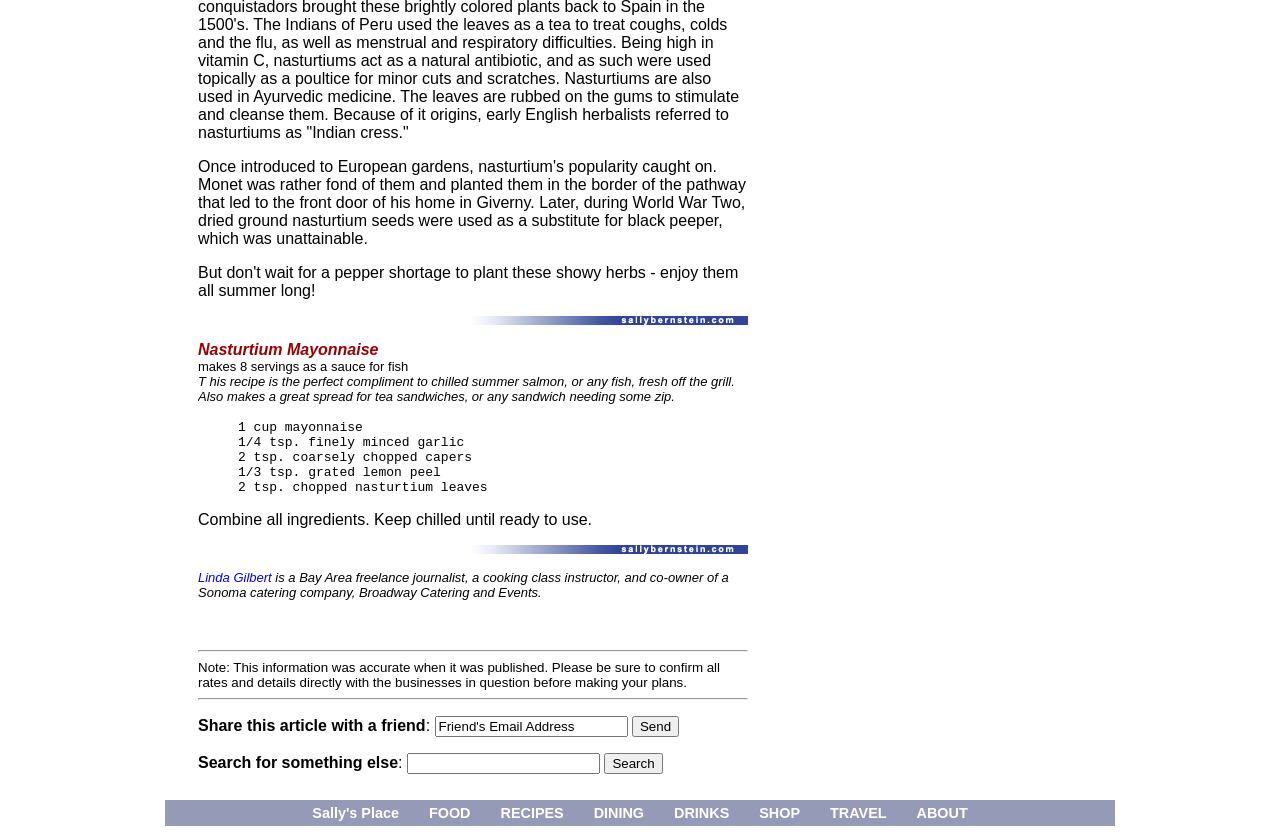Who is the author of the recipe?
Look at the webpage screenshot and answer the question with a detailed explanation.

The author of the recipe is mentioned in the link element with the text 'Linda Gilbert' which is located at the bottom of the webpage, along with a brief description of her background.